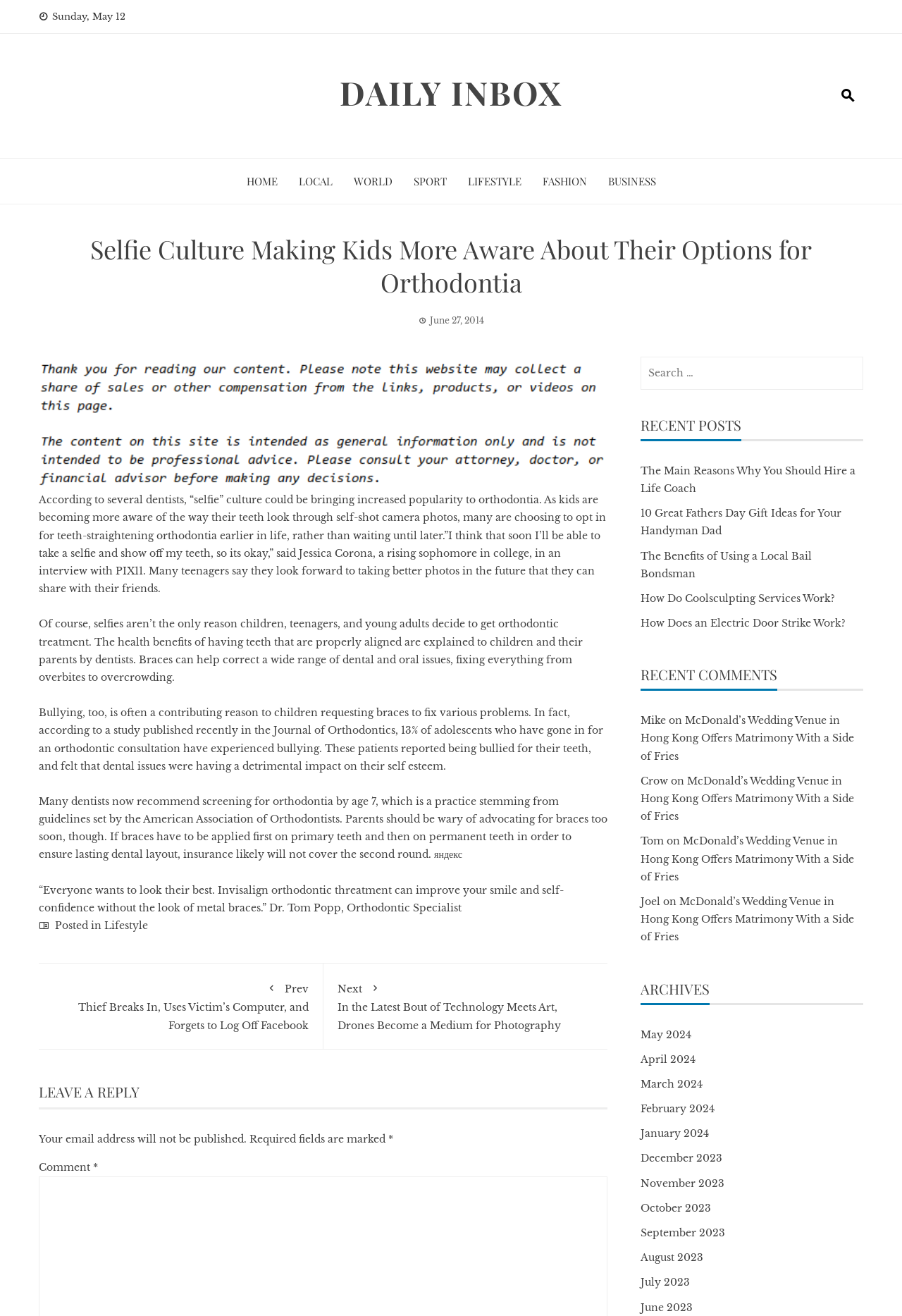Offer an extensive depiction of the webpage and its key elements.

This webpage is an article about how the "selfie" culture is influencing the popularity of orthodontia among kids. The article is titled "Selfie Culture Making Kids More Aware About Their Options for Orthodontia" and is dated Sunday, May 12. 

At the top of the page, there is a navigation menu with links to "HOME", "LOCAL", "WORLD", "SPORT", "LIFESTYLE", "FASHION", and "BUSINESS". Below the navigation menu, there is a heading with the article title, followed by a time stamp and an image. 

The article begins with a quote from several dentists, stating that the "selfie" culture is bringing increased popularity to orthodontia. The text explains that kids are becoming more aware of their teeth through self-shot camera photos and are choosing to opt for teeth-straightening orthodontia earlier in life. 

The article continues to discuss the health benefits of having properly aligned teeth, including correcting dental and oral issues such as overbites and overcrowding. It also mentions that bullying is a contributing reason for children requesting braces to fix various problems. 

Towards the bottom of the page, there is a section with a quote from Dr. Tom Popp, an Orthodontic Specialist, promoting Invisalign orthodontic treatment. 

The footer of the page has a section for leaving a reply, with fields for name, email, and comment. There is also a search bar and a section for recent posts, recent comments, and archives. The recent posts section lists several article titles, while the recent comments section lists comments from users Mike, Crow, Tom, and Joel. The archives section lists links to articles from previous months, from May 2024 to June 2023.